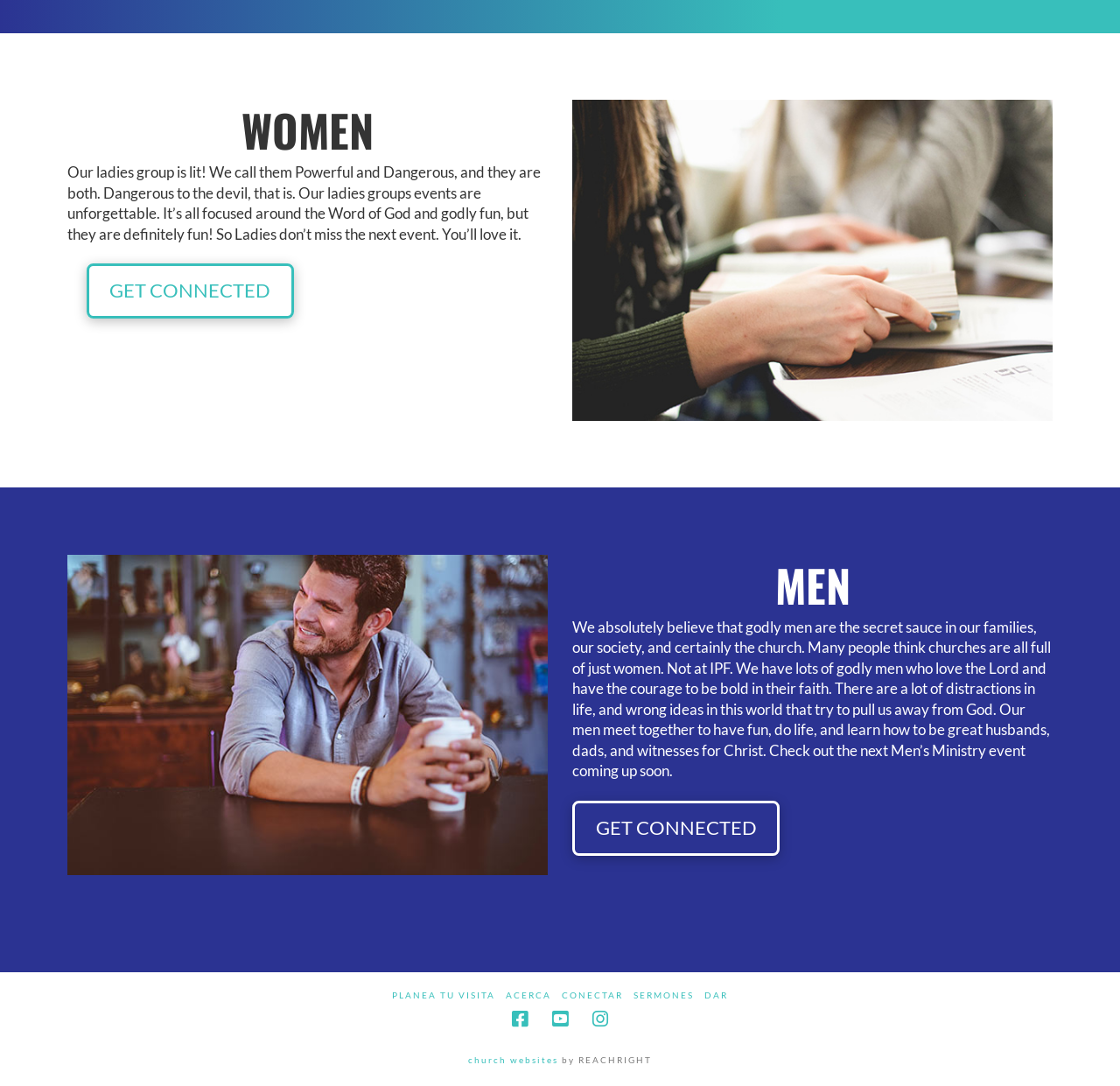What is the theme of the ladies' group?
Look at the image and answer the question using a single word or phrase.

Powerful and Dangerous